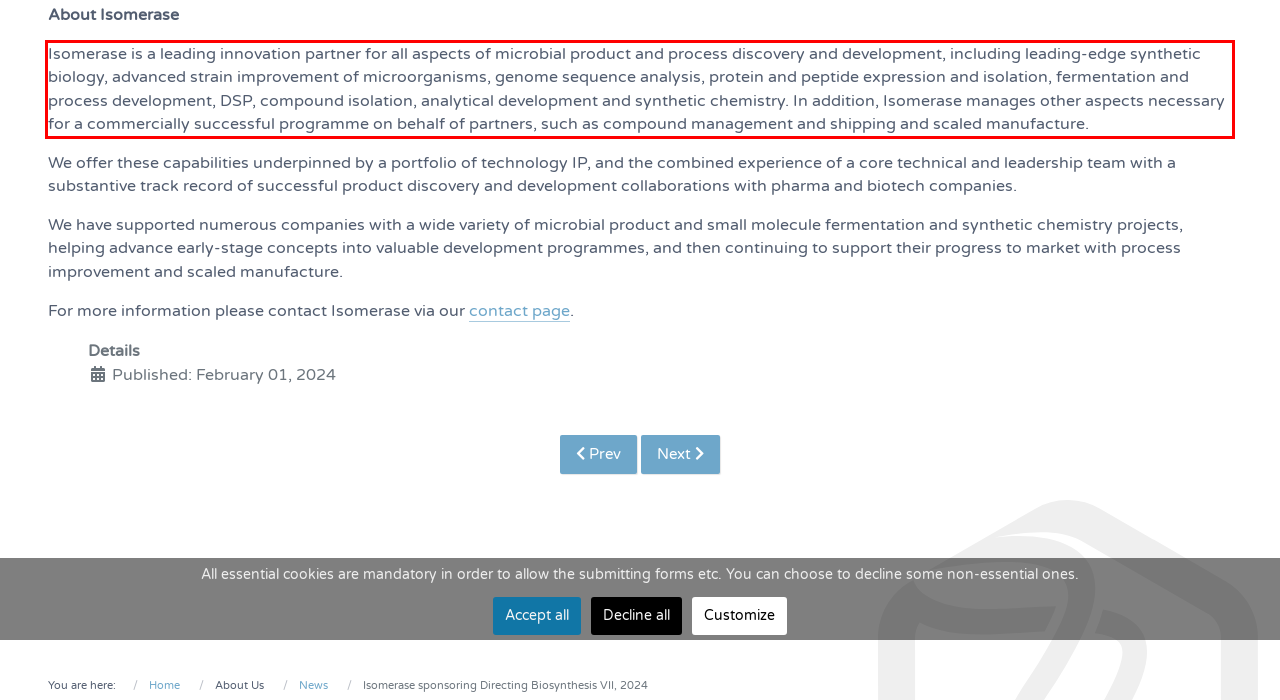Inspect the webpage screenshot that has a red bounding box and use OCR technology to read and display the text inside the red bounding box.

Isomerase is a leading innovation partner for all aspects of microbial product and process discovery and development, including leading-edge synthetic biology, advanced strain improvement of microorganisms, genome sequence analysis, protein and peptide expression and isolation, fermentation and process development, DSP, compound isolation, analytical development and synthetic chemistry. In addition, Isomerase manages other aspects necessary for a commercially successful programme on behalf of partners, such as compound management and shipping and scaled manufacture.